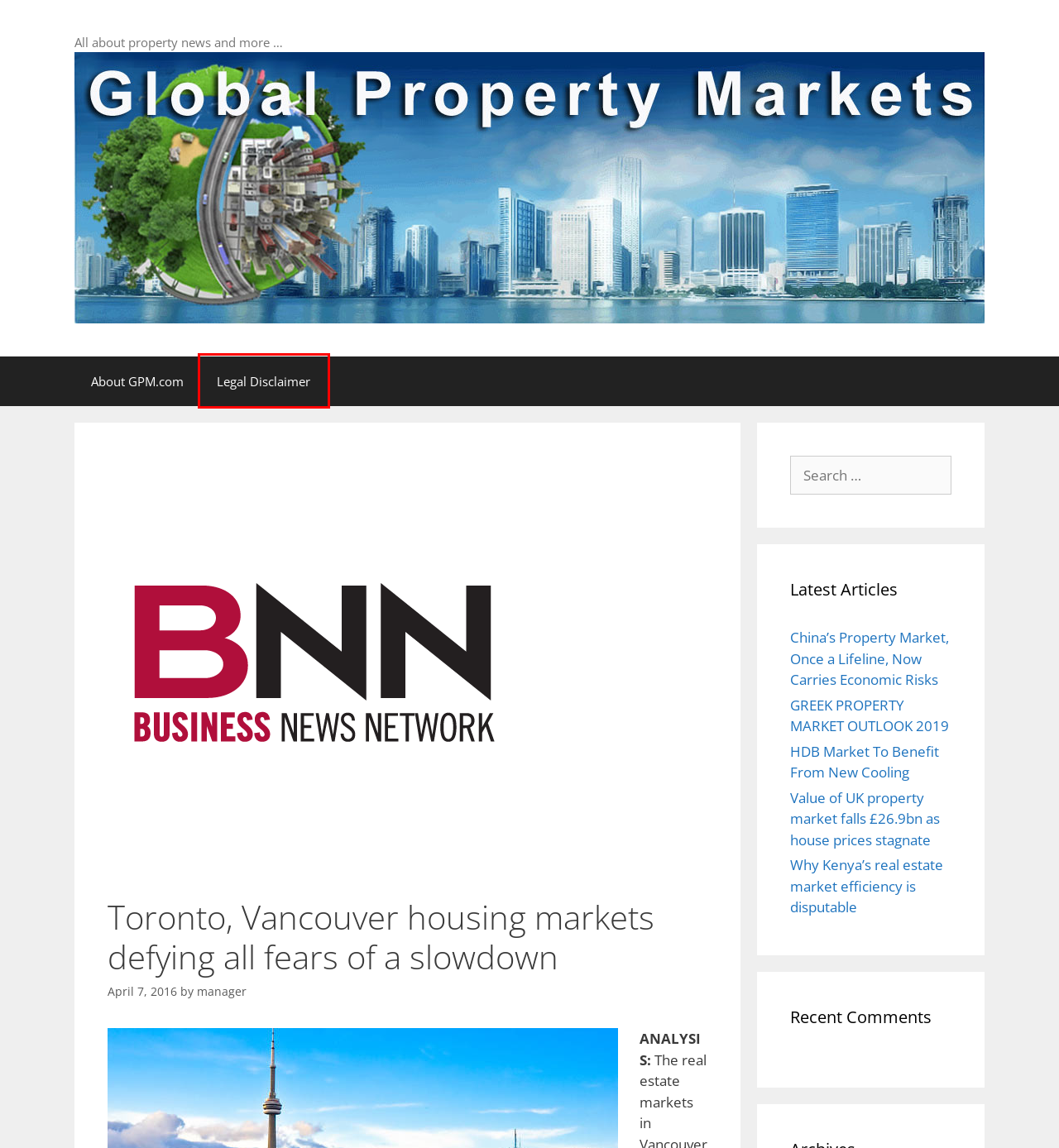You have a screenshot of a webpage with a red bounding box highlighting a UI element. Your task is to select the best webpage description that corresponds to the new webpage after clicking the element. Here are the descriptions:
A. Value of UK property market falls £26.9bn as house prices stagnate – Global Property Markets
B. China’s Property Market, Once a Lifeline, Now Carries Economic Risks – Global Property Markets
C. Global Property Markets – All about property news and more …
D. manager – Global Property Markets
E. Why Kenya’s real estate market efficiency is disputable – Global Property Markets
F. GREEK PROPERTY MARKET OUTLOOK 2019 – Global Property Markets
G. About GPM.com – Global Property Markets
H. Legal Disclaimer – Global Property Markets

H